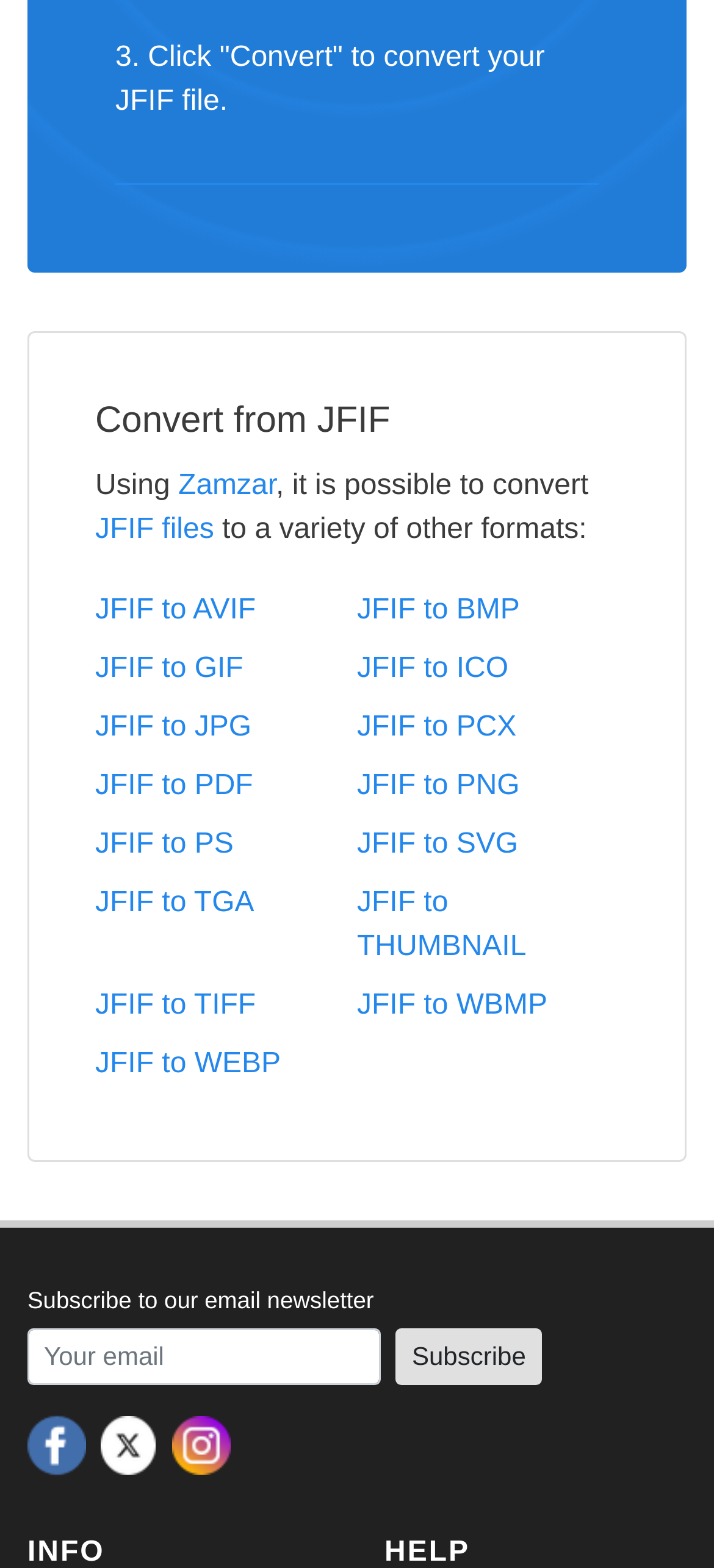What type of resources are provided under the 'RESOURCES' heading?
Answer the question based on the image using a single word or a brief phrase.

Developer API, Tools, Blog